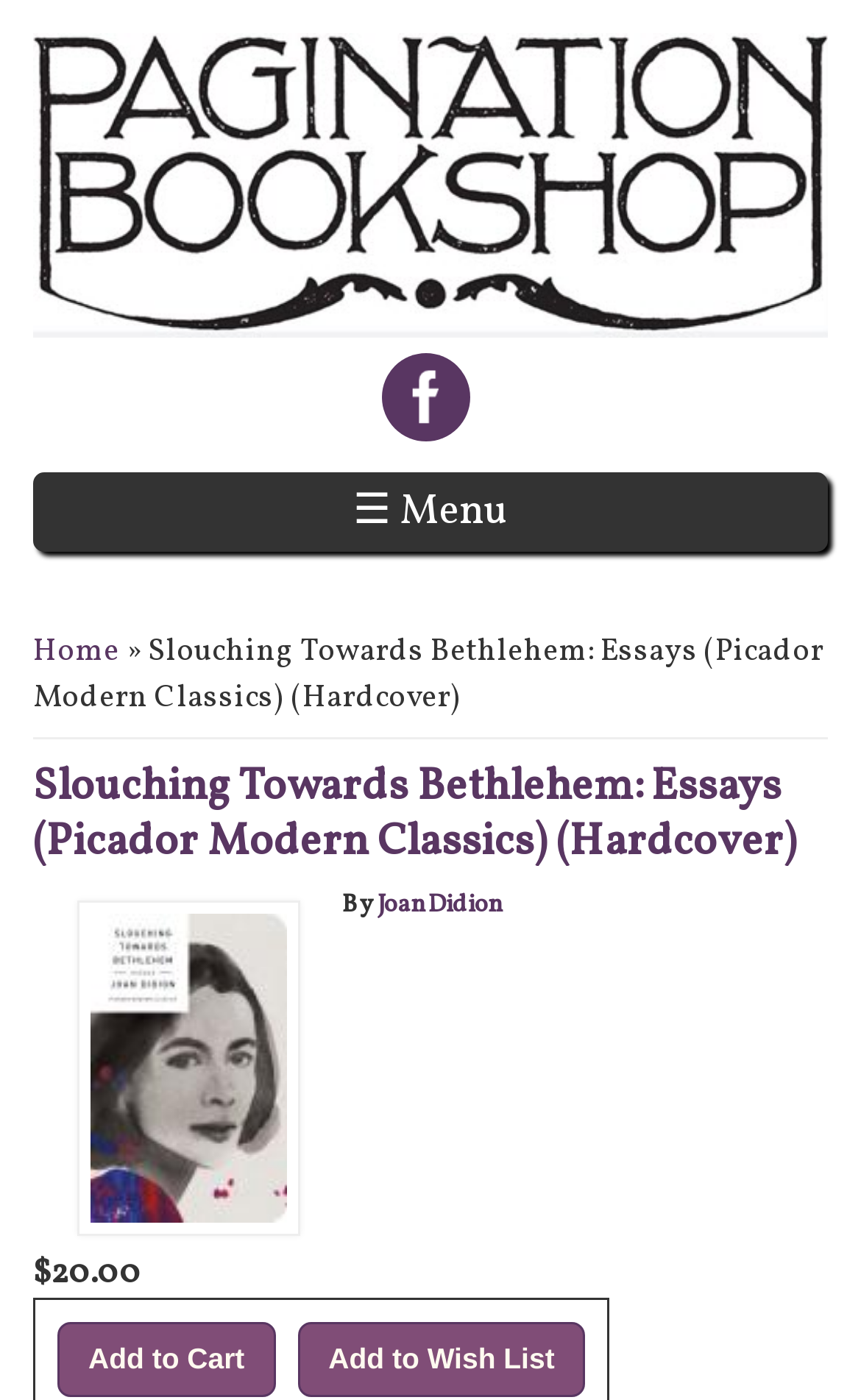Generate the main heading text from the webpage.

Slouching Towards Bethlehem: Essays (Picador Modern Classics) (Hardcover)